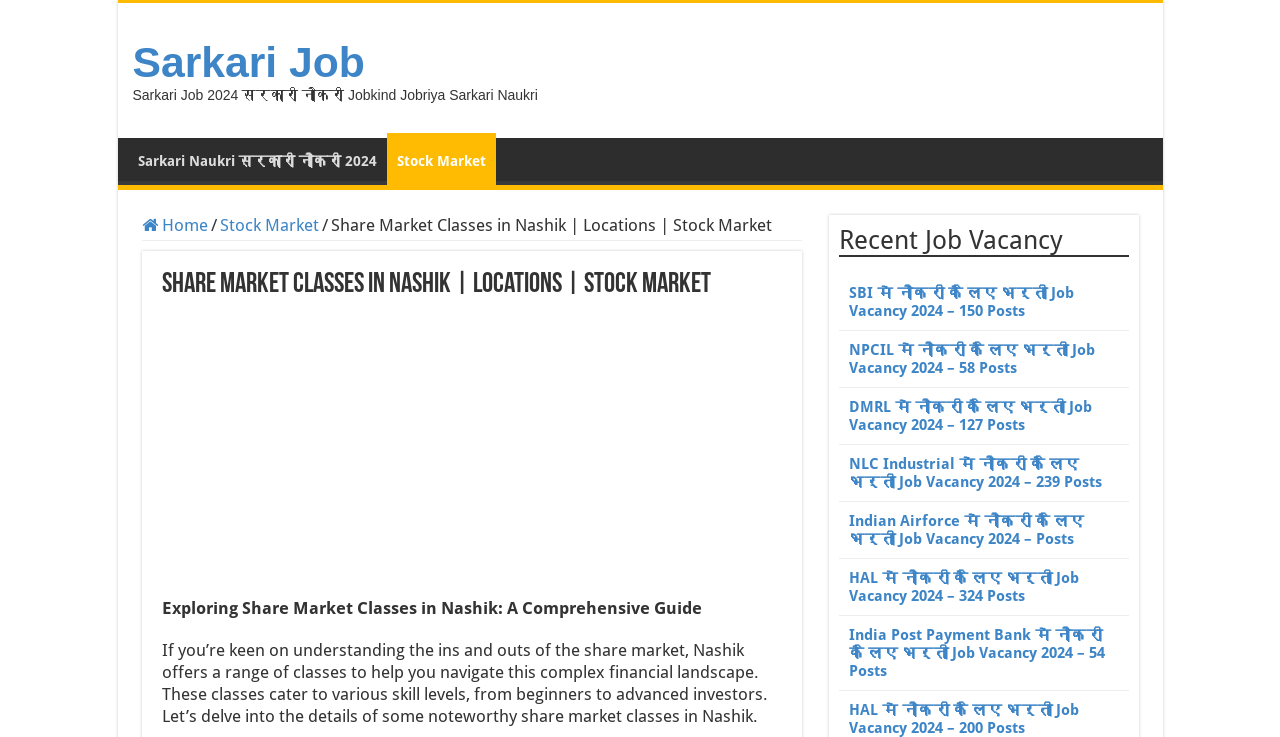Determine the bounding box coordinates of the UI element that matches the following description: "Home". The coordinates should be four float numbers between 0 and 1 in the format [left, top, right, bottom].

[0.111, 0.292, 0.162, 0.319]